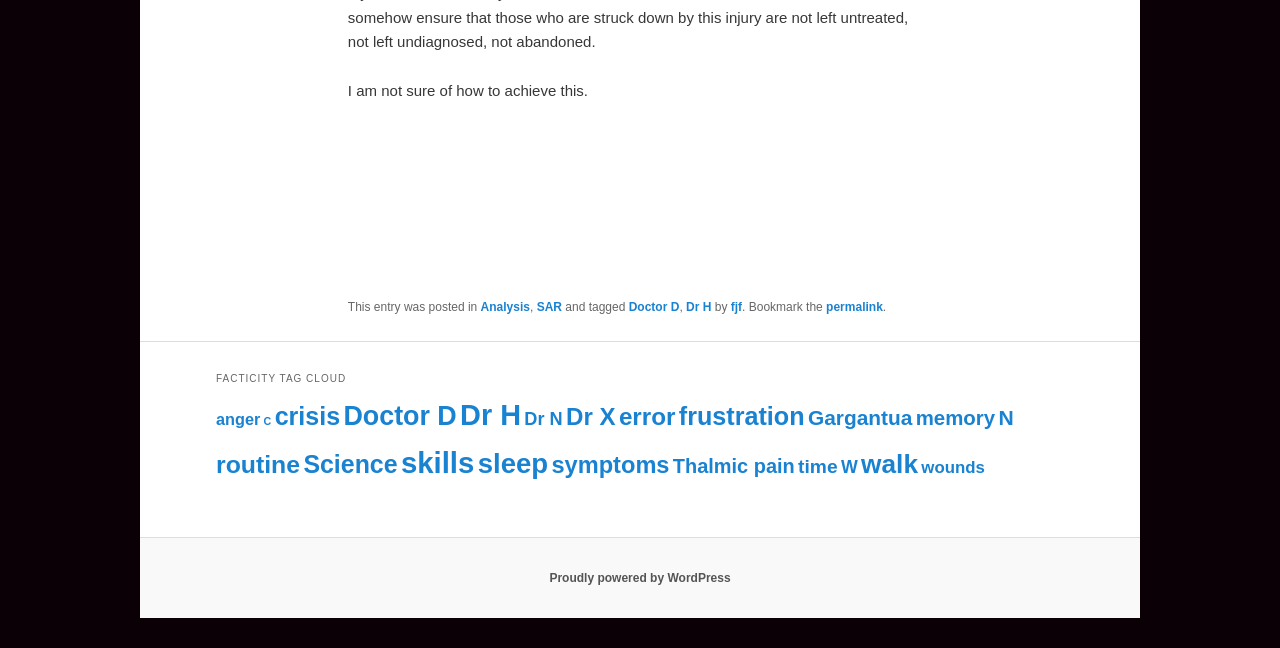Answer this question in one word or a short phrase: How many sections are in the webpage?

3